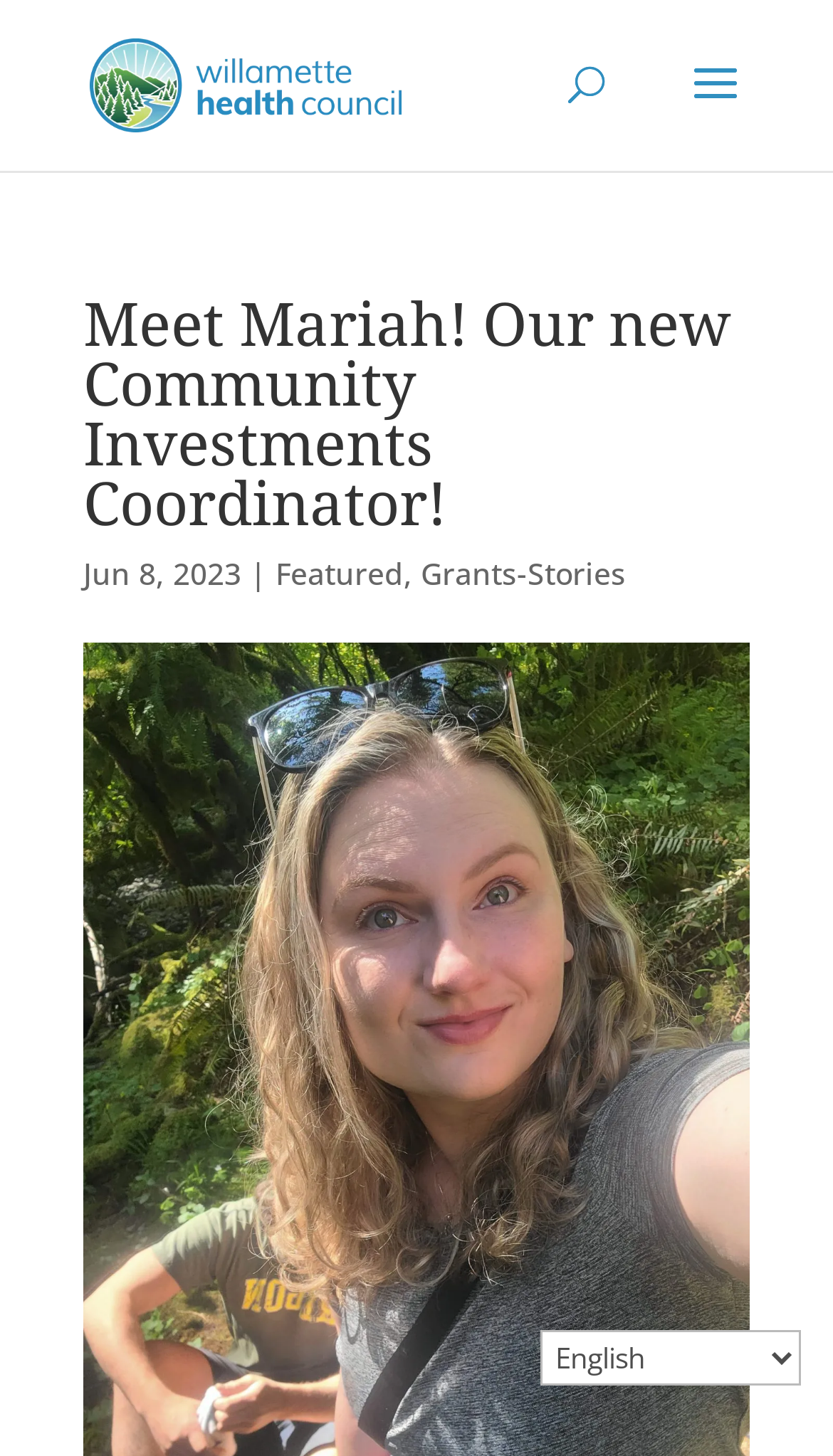Identify the bounding box coordinates for the UI element described as: "Featured". The coordinates should be provided as four floats between 0 and 1: [left, top, right, bottom].

[0.331, 0.38, 0.485, 0.408]